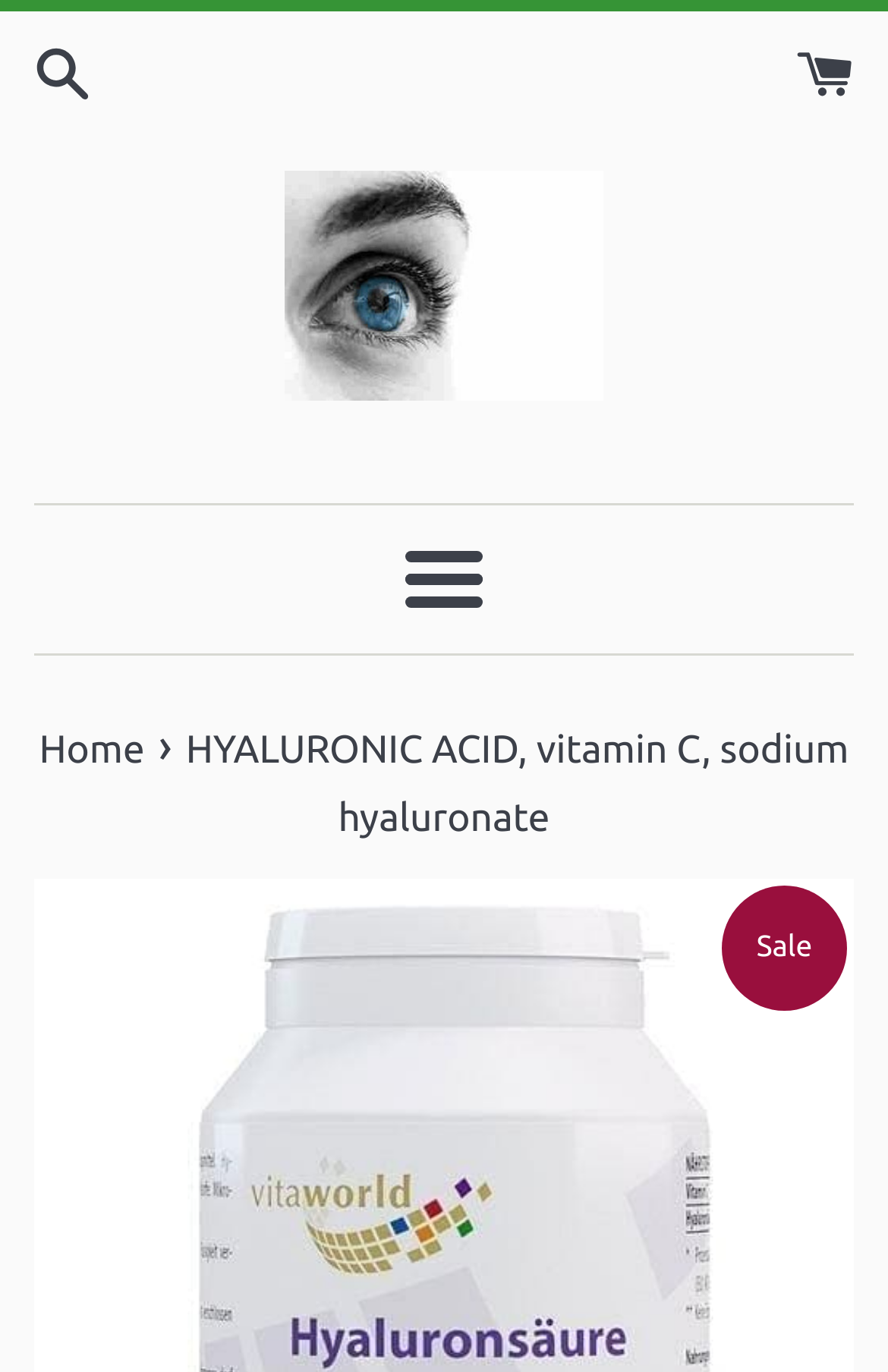Given the content of the image, can you provide a detailed answer to the question?
What is the brand name mentioned on the webpage?

I found the brand name 'ELIVERA' mentioned on the webpage as it is associated with the link 'ELIVERA Buy online, Reviews Est. 1988 London, UK' and also has an image with the same description.